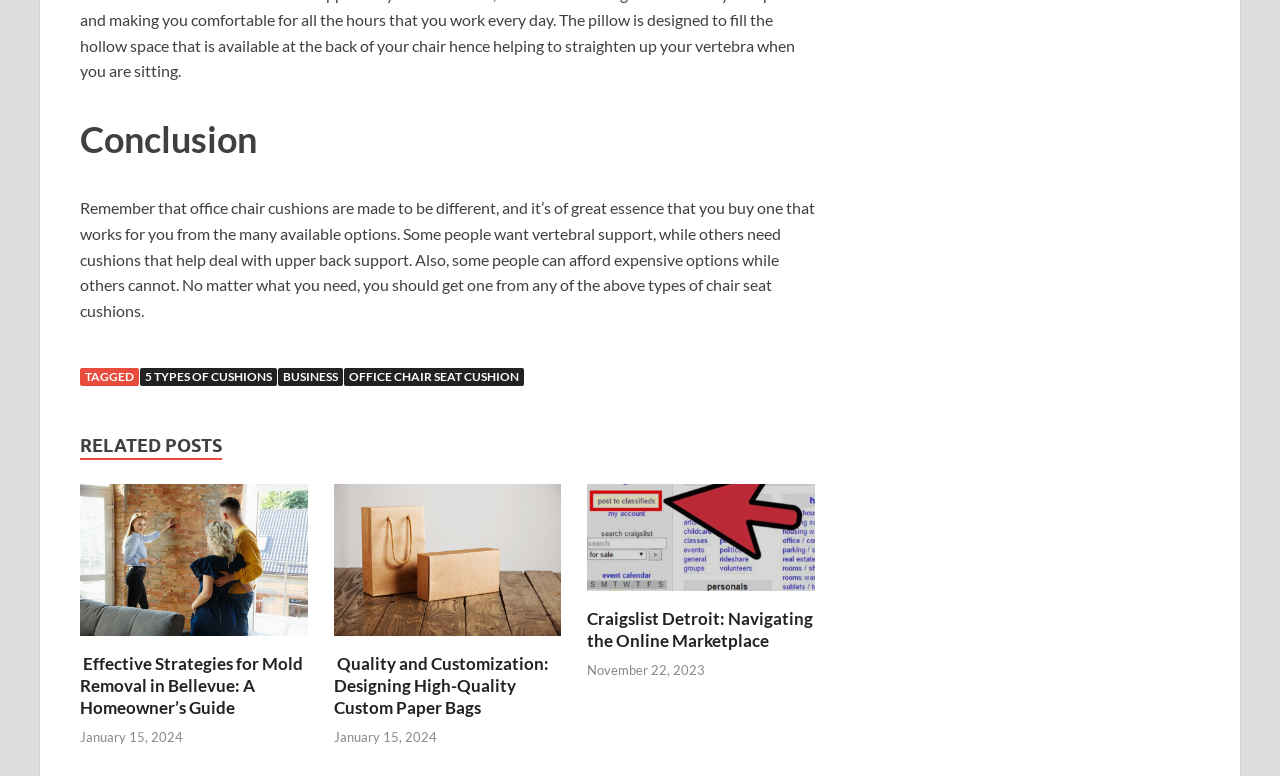Given the element description, predict the bounding box coordinates in the format (top-left x, top-left y, bottom-right x, bottom-right y), using floating point numbers between 0 and 1: 5 types of cushions

[0.109, 0.475, 0.216, 0.498]